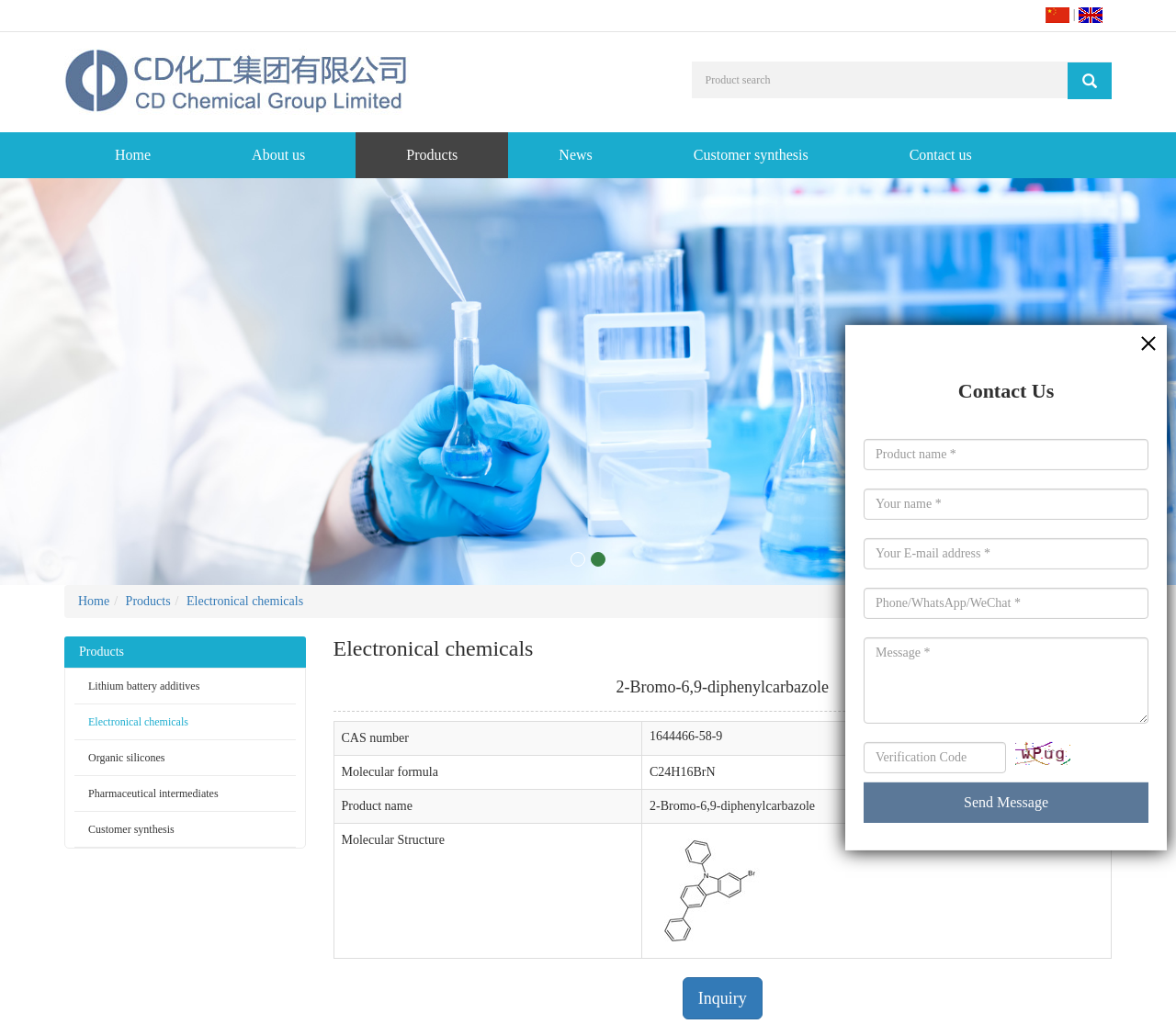What is the language of the '中文版' link?
Using the image as a reference, answer the question with a short word or phrase.

Chinese